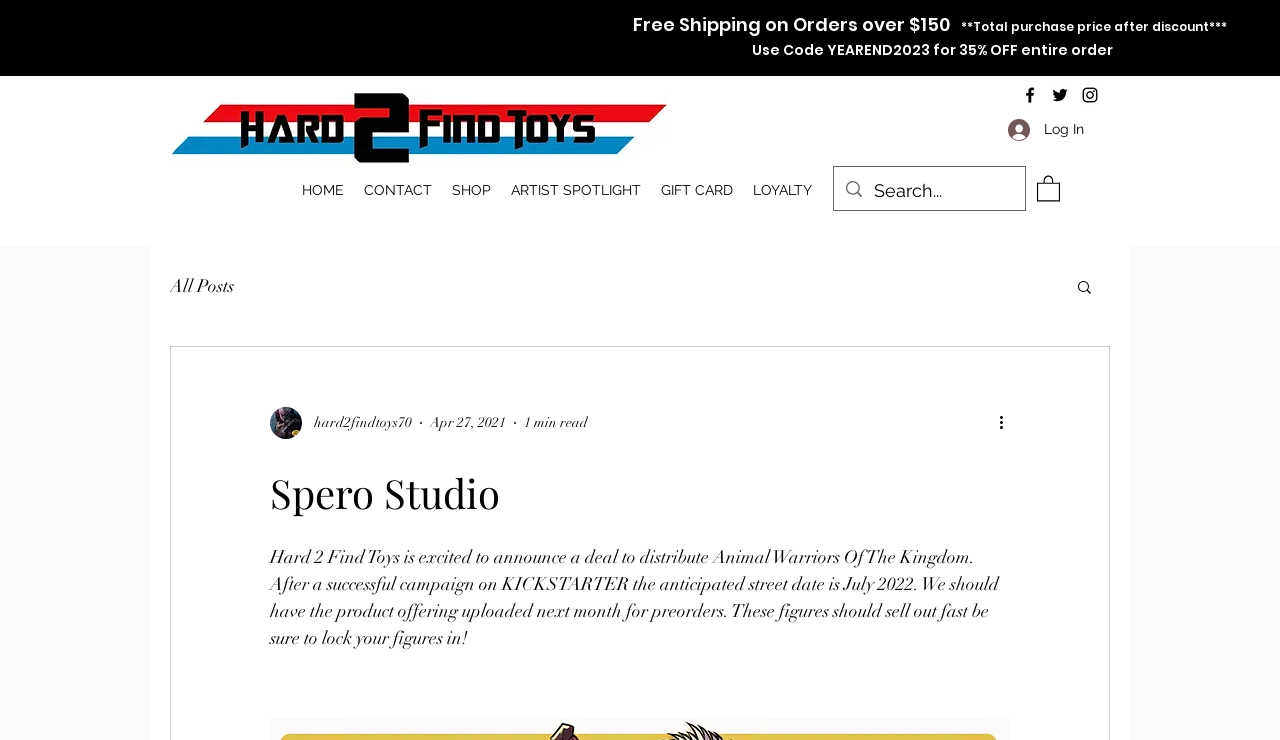Could you find the bounding box coordinates of the clickable area to complete this instruction: "Log In to the website"?

[0.777, 0.15, 0.858, 0.2]